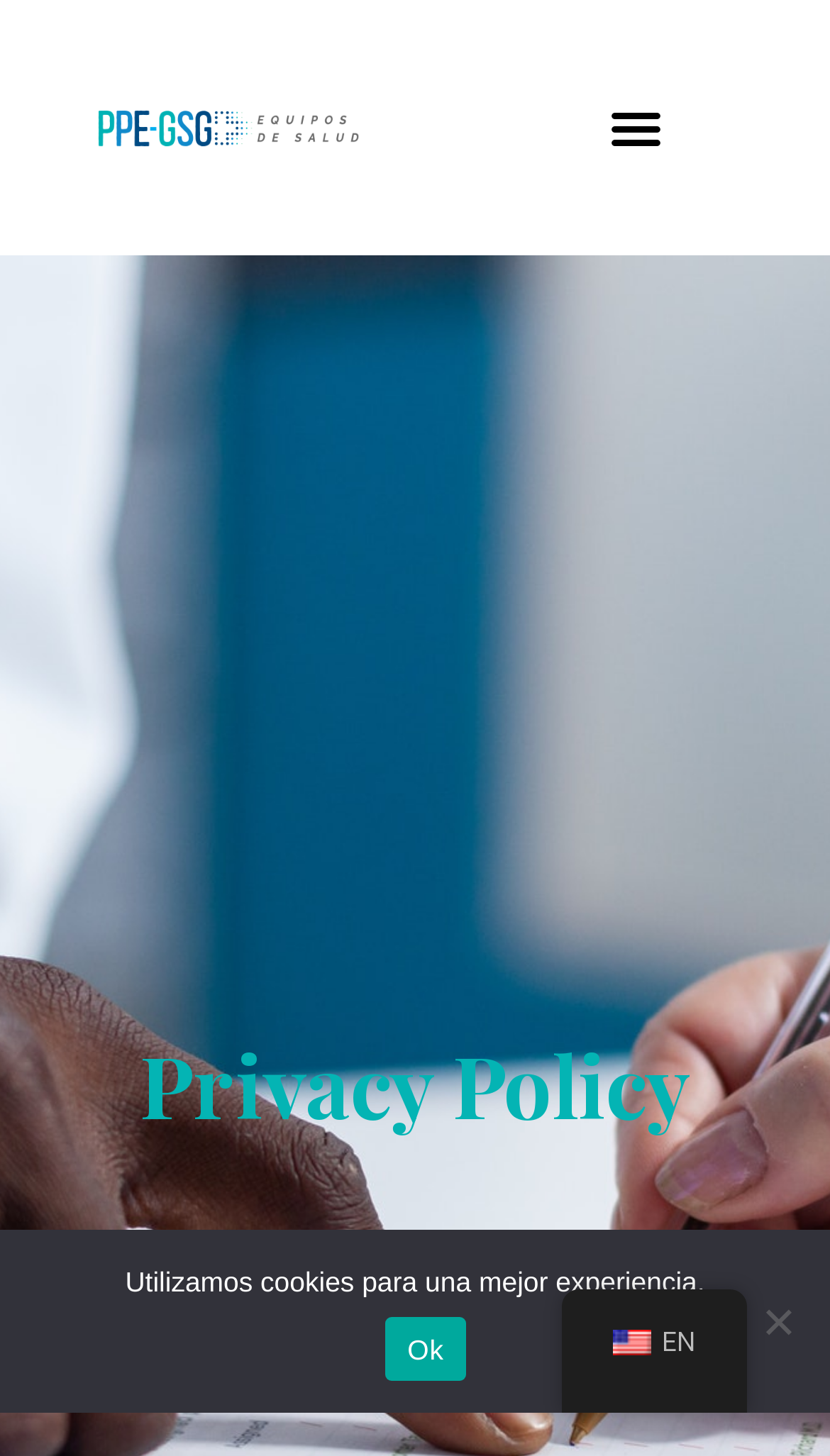Answer the question using only one word or a concise phrase: What is the purpose of the dialog box at the bottom?

Cookie Notice